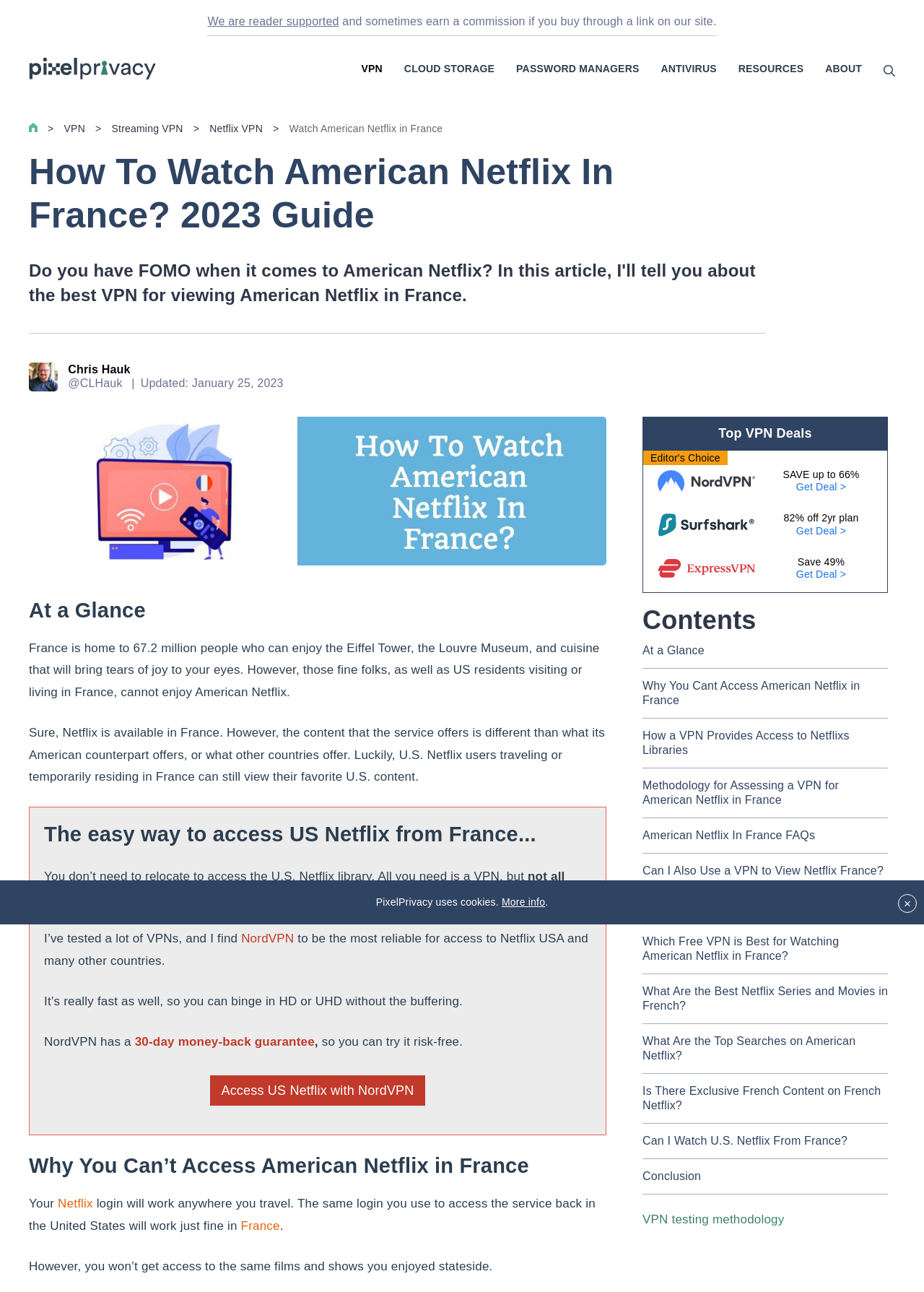Create a detailed description of the webpage's content and layout.

This webpage is a guide on how to watch American Netflix in France. At the top, there is a navigation bar with links to various sections of the website, including VPN, Cloud Storage, Password Managers, Antivirus, Resources, and About. Below the navigation bar, there is a heading that reads "How to Watch American Netflix in France? 2023 Guide" and a subheading that says "At a Glance".

The main content of the webpage is divided into several sections. The first section explains that while Netflix is available in France, the content offered is different from what is available in the US. It then introduces a solution to access US Netflix content in France using a VPN, specifically NordVPN.

The next section, "Why You Can’t Access American Netflix in France", explains that even though Netflix login works anywhere, the content available is different in France. The section "How a VPN Provides Access to Netflix’s Libraries" is not visible in the provided accessibility tree, but it is likely to explain how a VPN can help access US Netflix content.

The webpage also has a section for "Top VPN Deals" with links to NordVPN deals. Additionally, there is a "Contents" section that lists the various sections of the guide, including FAQs, methodology for assessing a VPN, and more.

At the bottom of the webpage, there is a notice about cookies and a link to more information. There is also a close button to dismiss the notice.